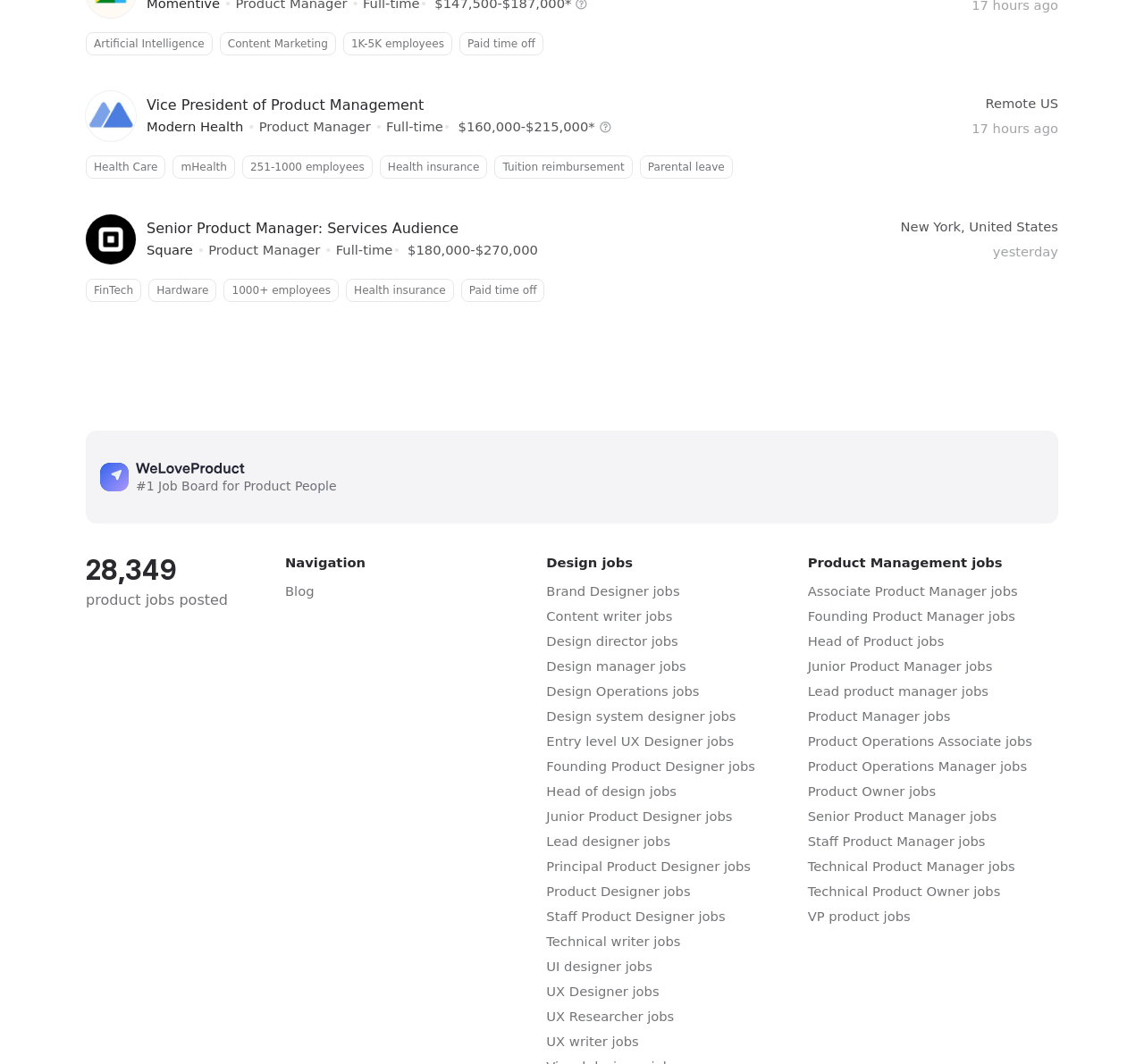Please identify the bounding box coordinates of the element's region that I should click in order to complete the following instruction: "Apply for the 'Senior Product Manager: Services Audience' job". The bounding box coordinates consist of four float numbers between 0 and 1, i.e., [left, top, right, bottom].

[0.128, 0.205, 0.765, 0.225]